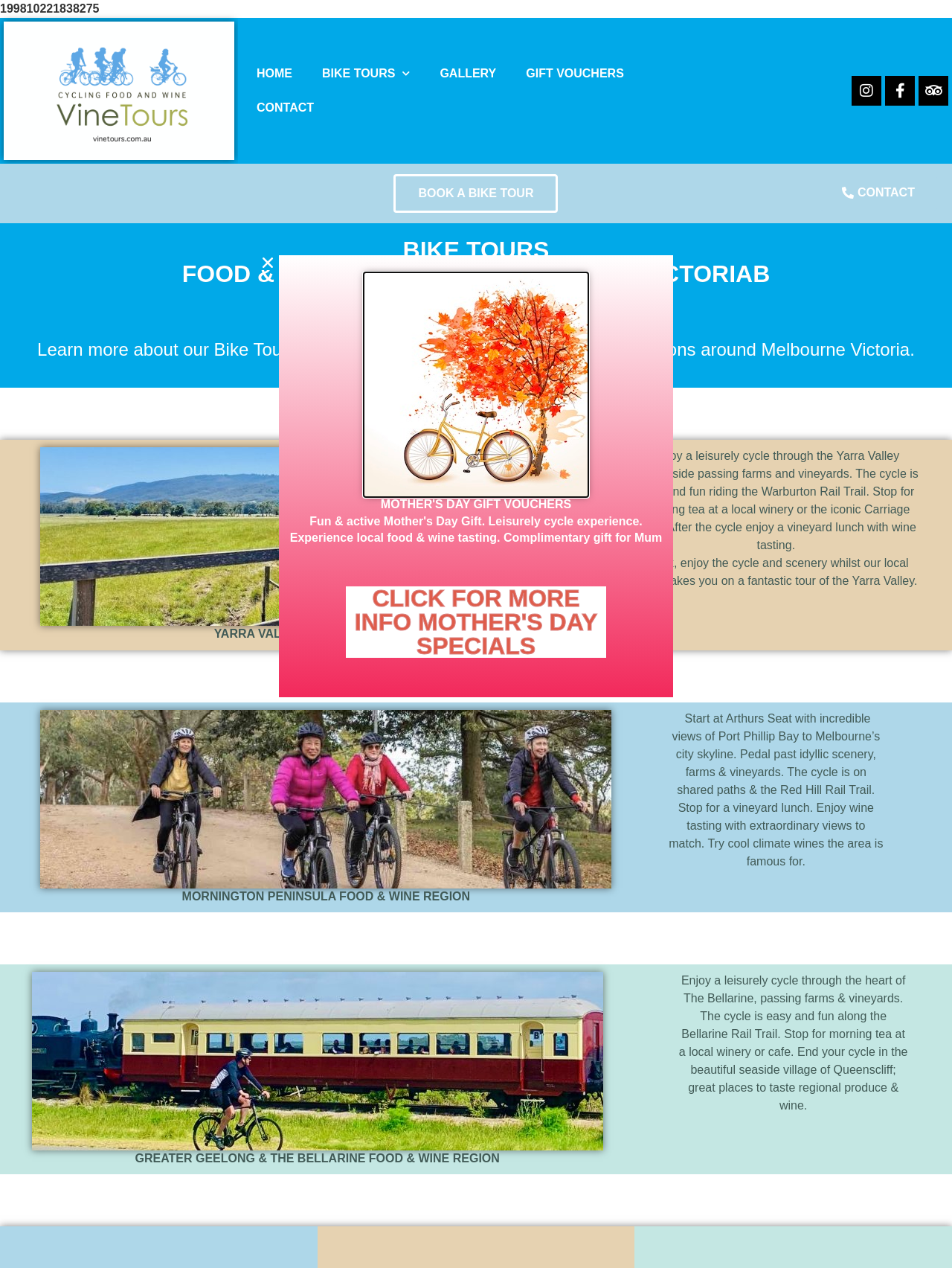Create an elaborate caption that covers all aspects of the webpage.

This webpage is about bike tours in various wine regions near Melbourne, Victoria. At the top, there is a header section with links to different pages, including "HOME", "BIKE TOURS", "GALLERY", "GIFT VOUCHERS", and "CONTACT". Below this, there are social media links to Instagram, Facebook, and Tripadvisor.

The main content of the page is divided into three sections, each highlighting a different wine region: Yarra Valley, Mornington Peninsula, and Greater Geelong & The Bellarine. Each section features a large image with a caption describing the region and the bike tour experience. The images are accompanied by paragraphs of text that provide more details about the tours, including the scenery, food, and wine.

In the Yarra Valley section, the image shows people cycling on the Warburton Rail Trail, and the text describes the leisurely cycle through the countryside, stopping for morning tea at a local winery or cafe. In the Mornington Peninsula section, the image shows people starting a 3-day cycle tour, and the text describes the scenic route, vineyard lunch, and wine tasting. In the Greater Geelong & The Bellarine section, the image shows people enjoying a fun and active cycle tour, and the text describes the easy and fun cycle along the Bellarine Rail Trail, stopping for morning tea at a local winery or cafe.

Throughout the page, there are calls-to-action, such as "BOOK A BIKE TOUR" and "CONTACT", encouraging visitors to take action. At the bottom of the page, there is a section with a button to "Close" and a link to "CLICK FOR MORE INFO MOTHER'S DAY SPECIALS".